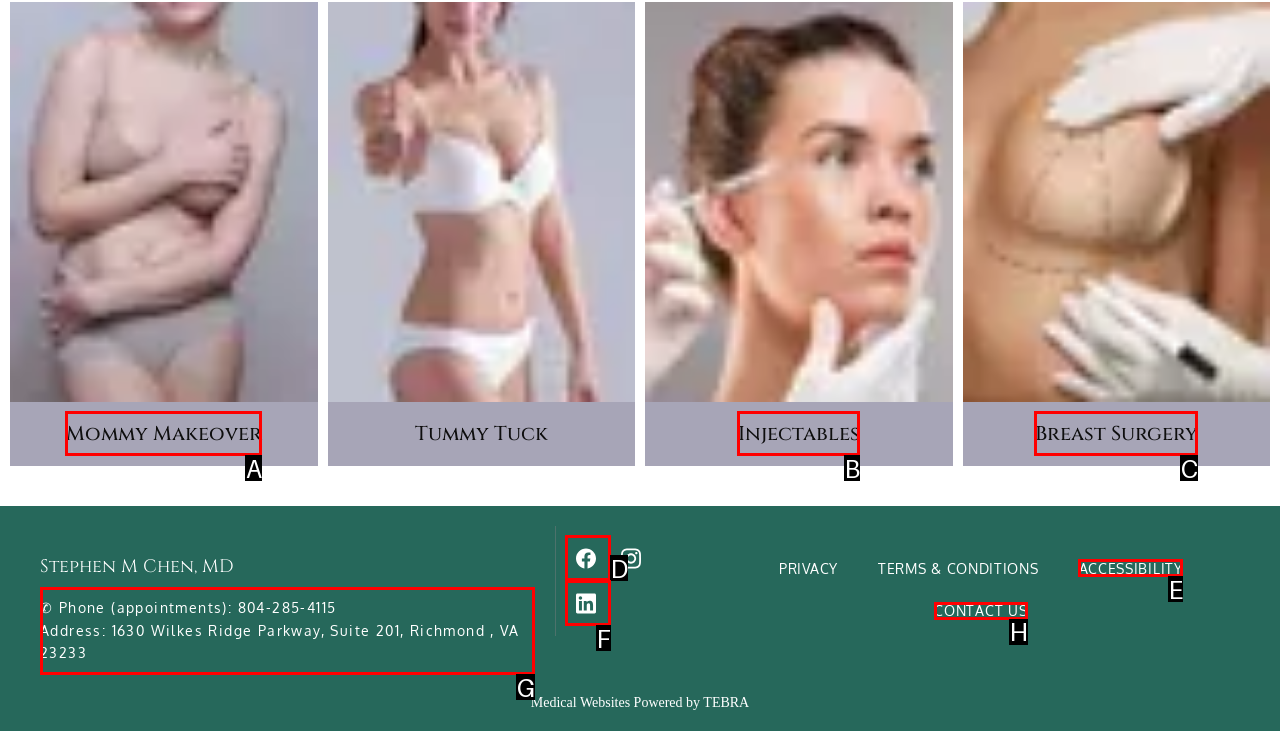Choose the HTML element to click for this instruction: Contact Us Answer with the letter of the correct choice from the given options.

H